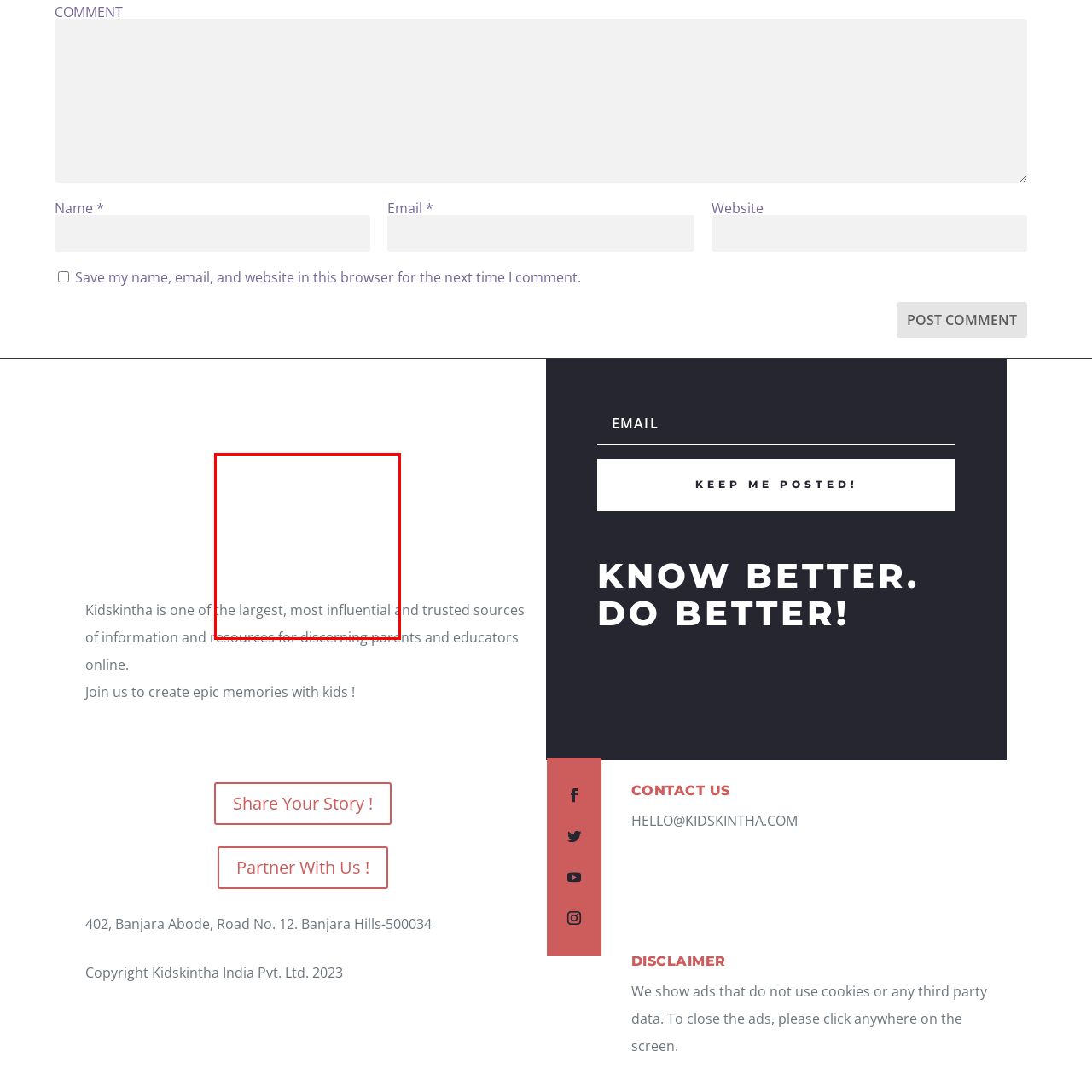What type of website is Kidskintha?
Focus on the image section enclosed by the red bounding box and answer the question thoroughly.

The website Kidskintha is a trusted source of information for parents and educators, as stated in the surrounding text, suggesting that it provides reliable and credible content for its target audience.